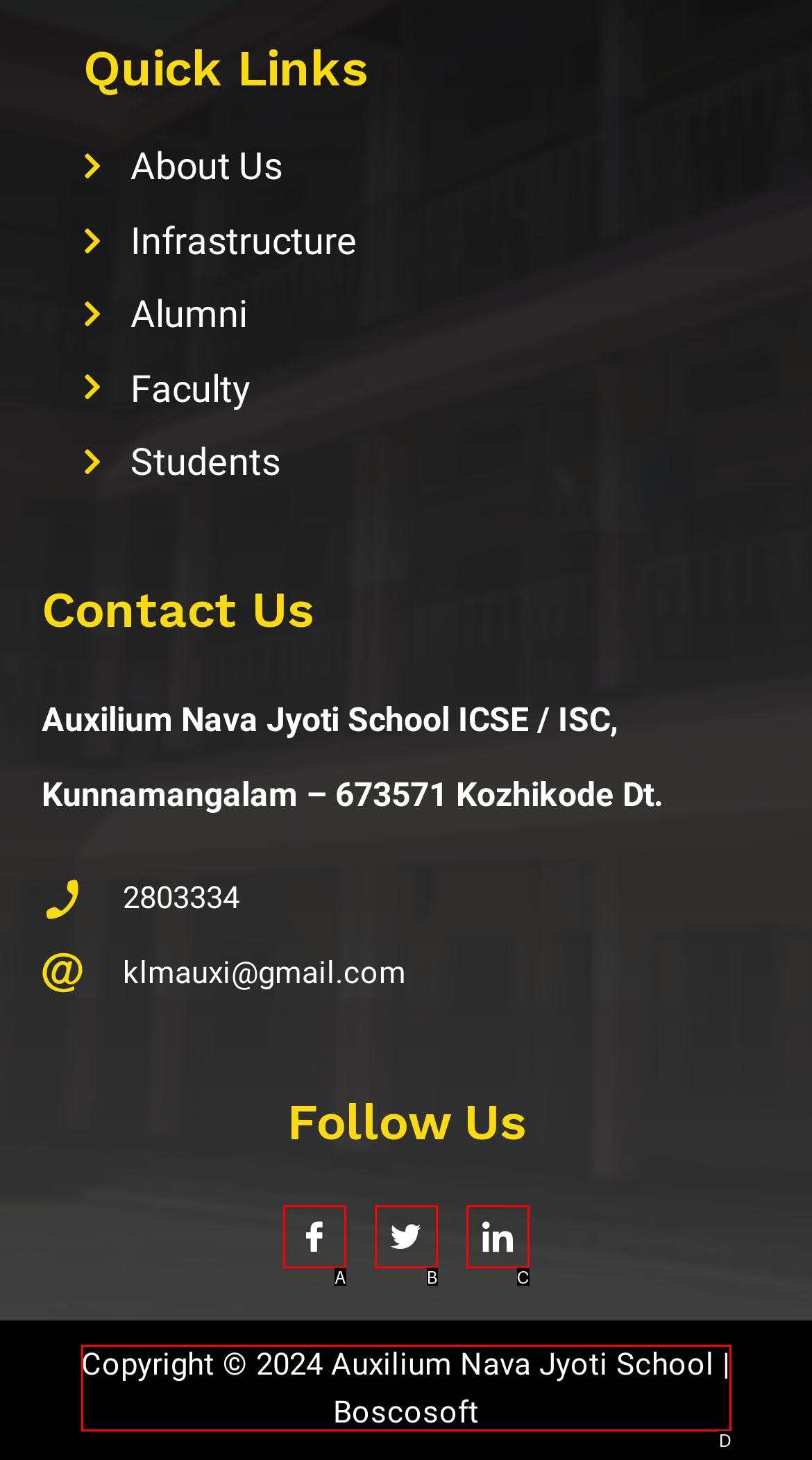Using the element description: aria-label="LinkedIn", select the HTML element that matches best. Answer with the letter of your choice.

C